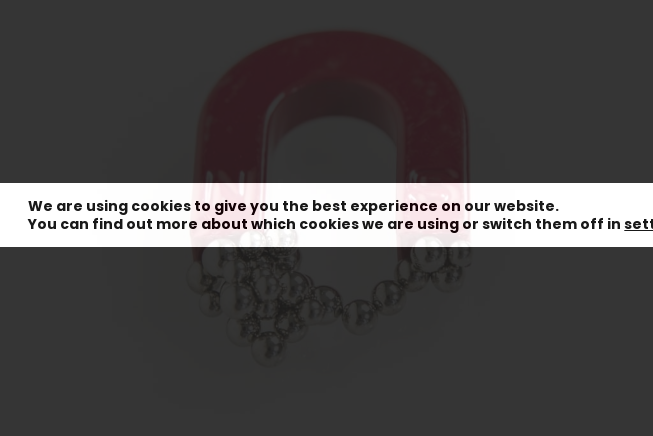What is the magnet attracting in the image?
From the details in the image, answer the question comprehensively.

The caption describes the scene where several metallic balls are surrounding the base of the magnet, visually demonstrating the magnet's ability to attract ferromagnetic materials.